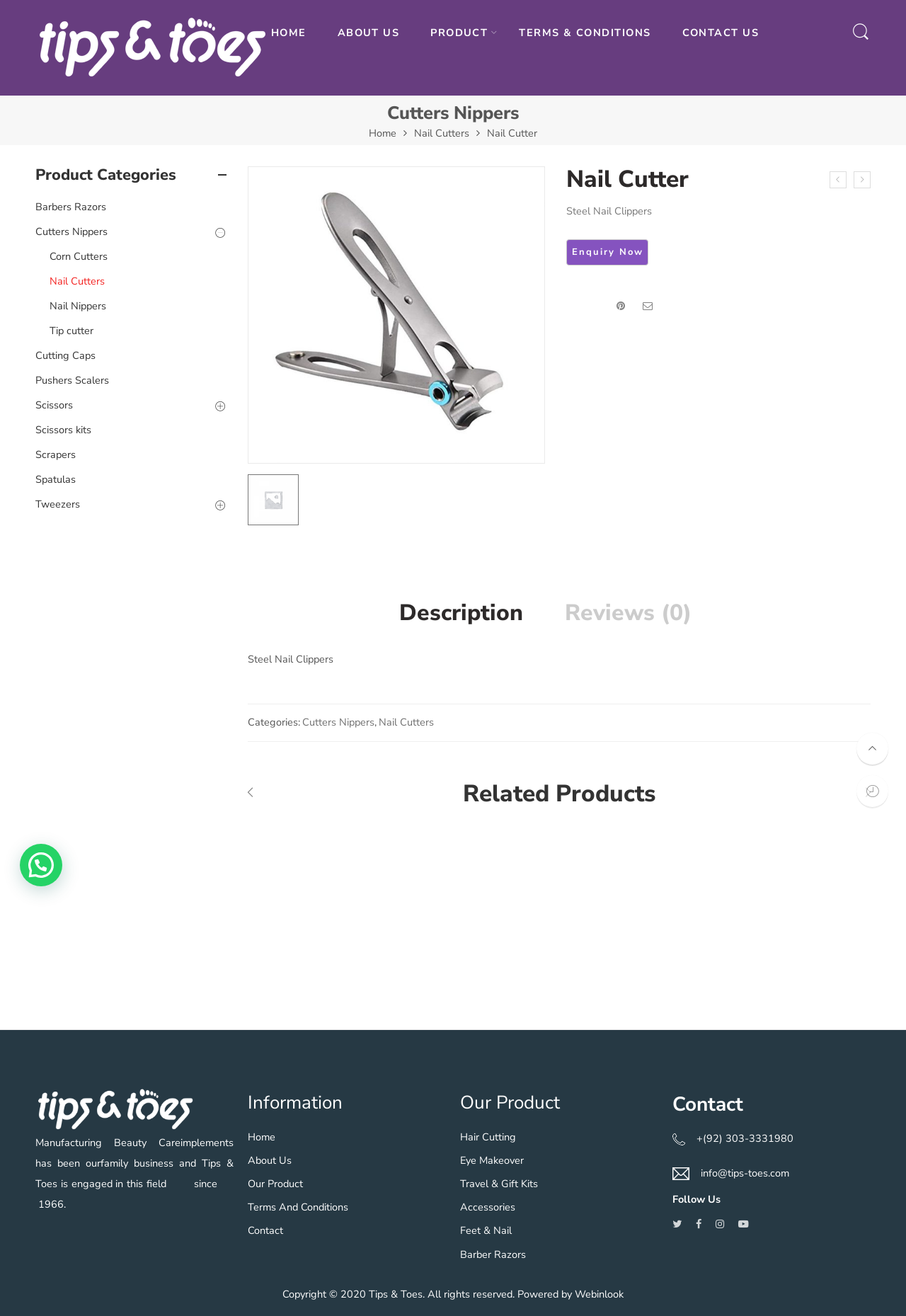Determine the bounding box coordinates of the clickable element to complete this instruction: "Click on the 'Enquiry Now' button". Provide the coordinates in the format of four float numbers between 0 and 1, [left, top, right, bottom].

[0.625, 0.182, 0.716, 0.202]